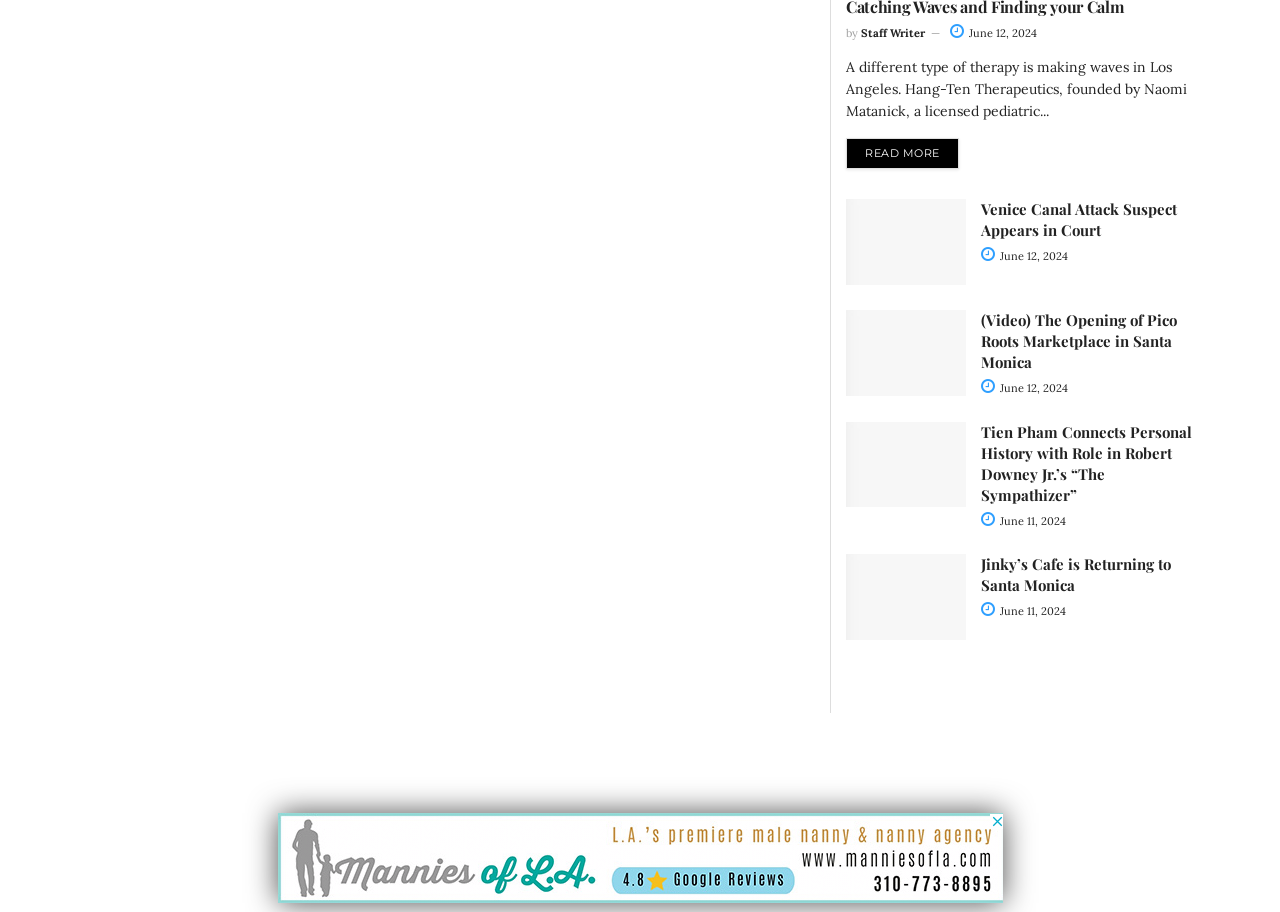Find the bounding box coordinates for the HTML element described as: "Read more". The coordinates should consist of four float values between 0 and 1, i.e., [left, top, right, bottom].

[0.661, 0.151, 0.749, 0.186]